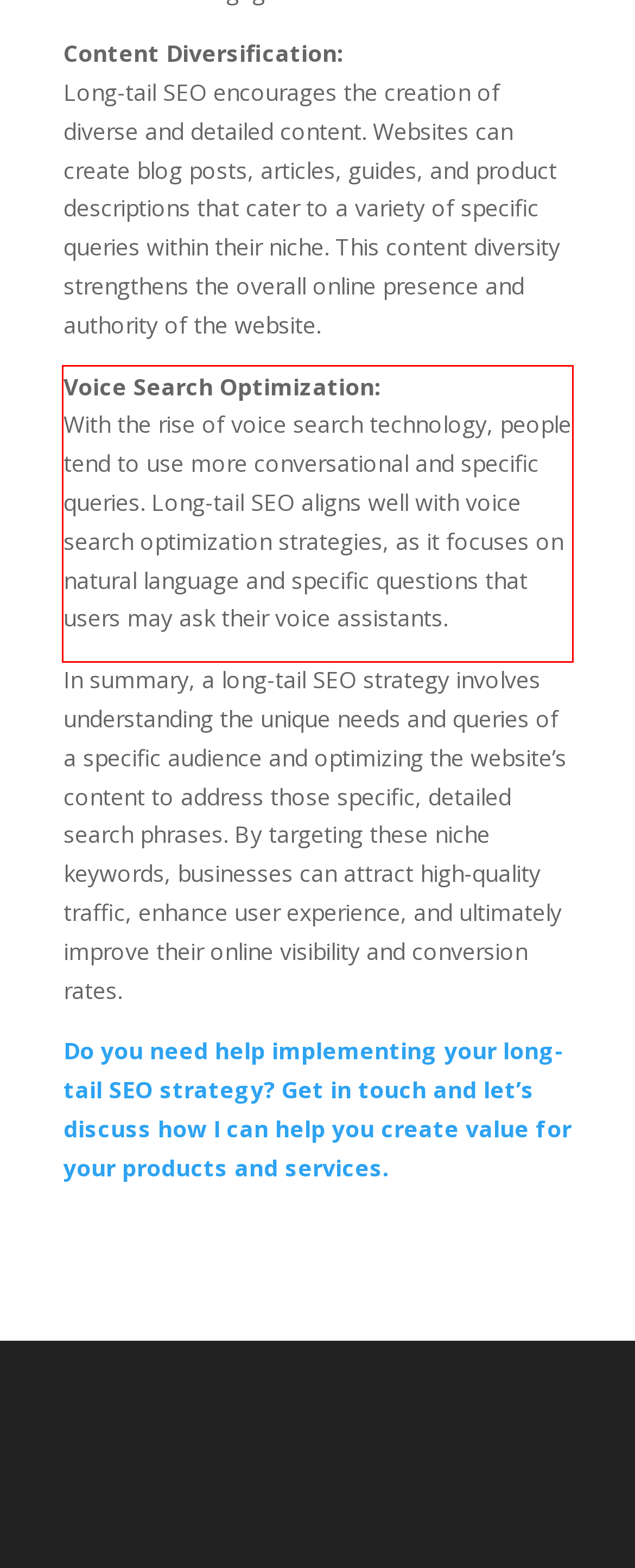Please extract the text content within the red bounding box on the webpage screenshot using OCR.

Voice Search Optimization: With the rise of voice search technology, people tend to use more conversational and specific queries. Long-tail SEO aligns well with voice search optimization strategies, as it focuses on natural language and specific questions that users may ask their voice assistants.